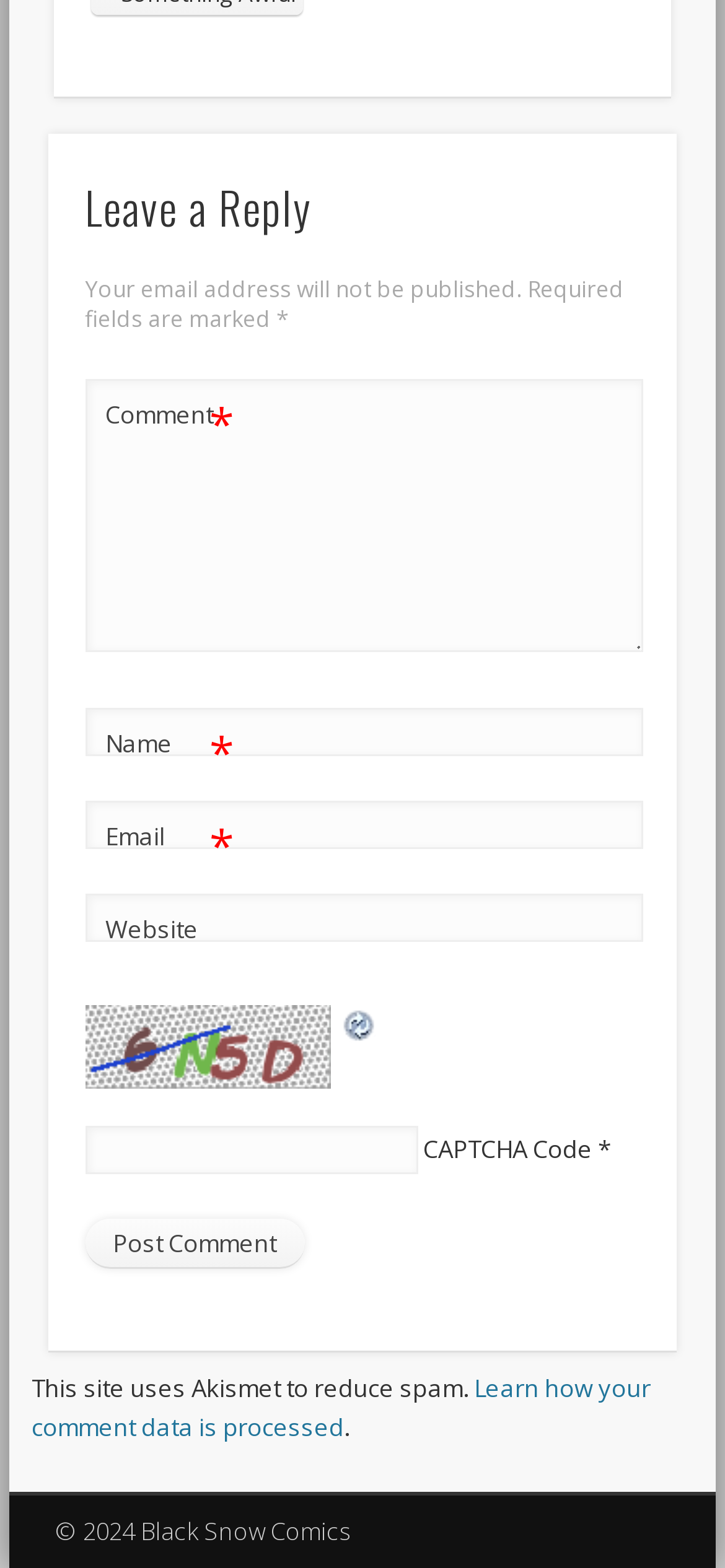Determine the bounding box coordinates of the clickable element to achieve the following action: 'Click the 'About' tab'. Provide the coordinates as four float values between 0 and 1, formatted as [left, top, right, bottom].

None